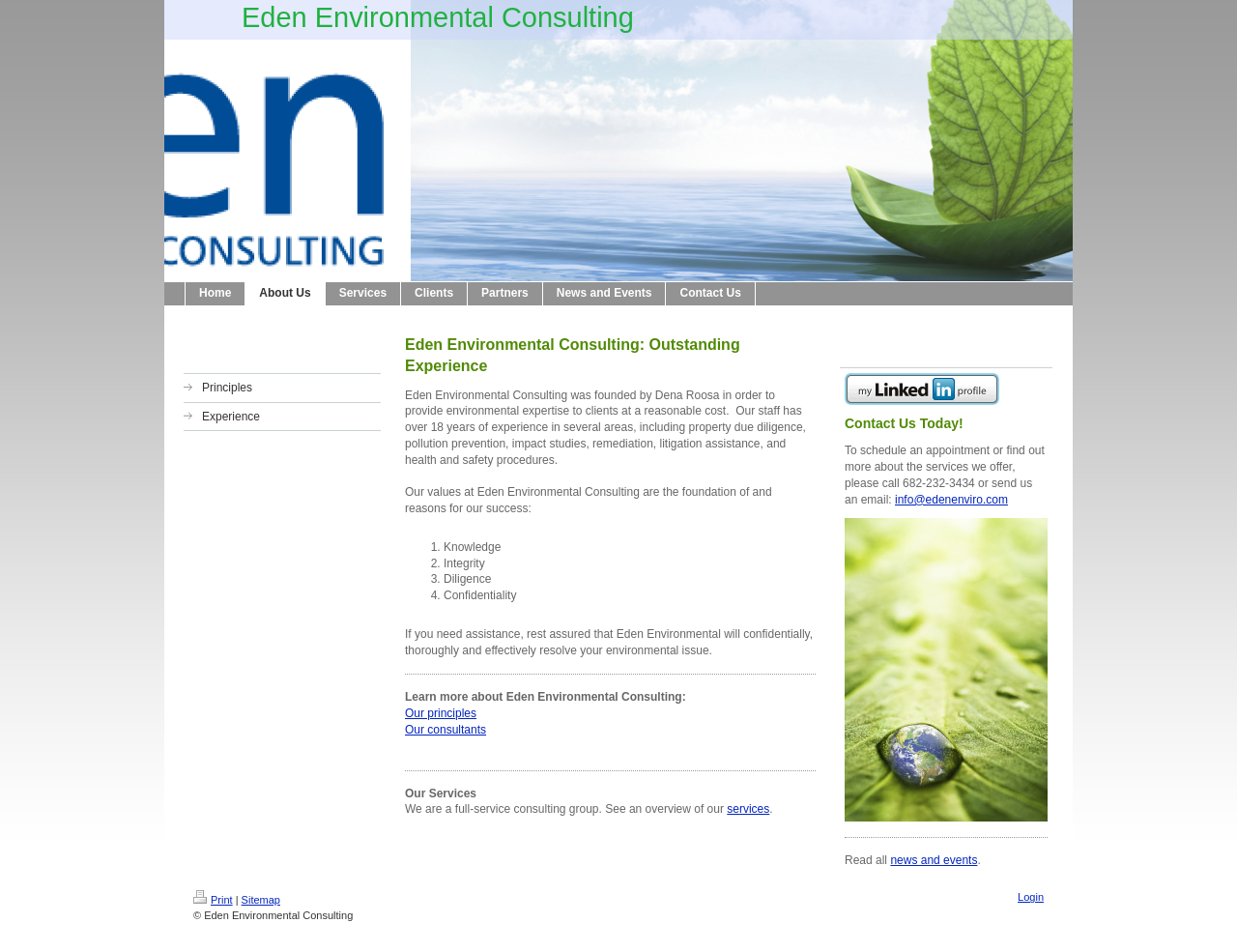What is the primary heading on this webpage?

Eden Environmental Consulting: Outstanding Experience